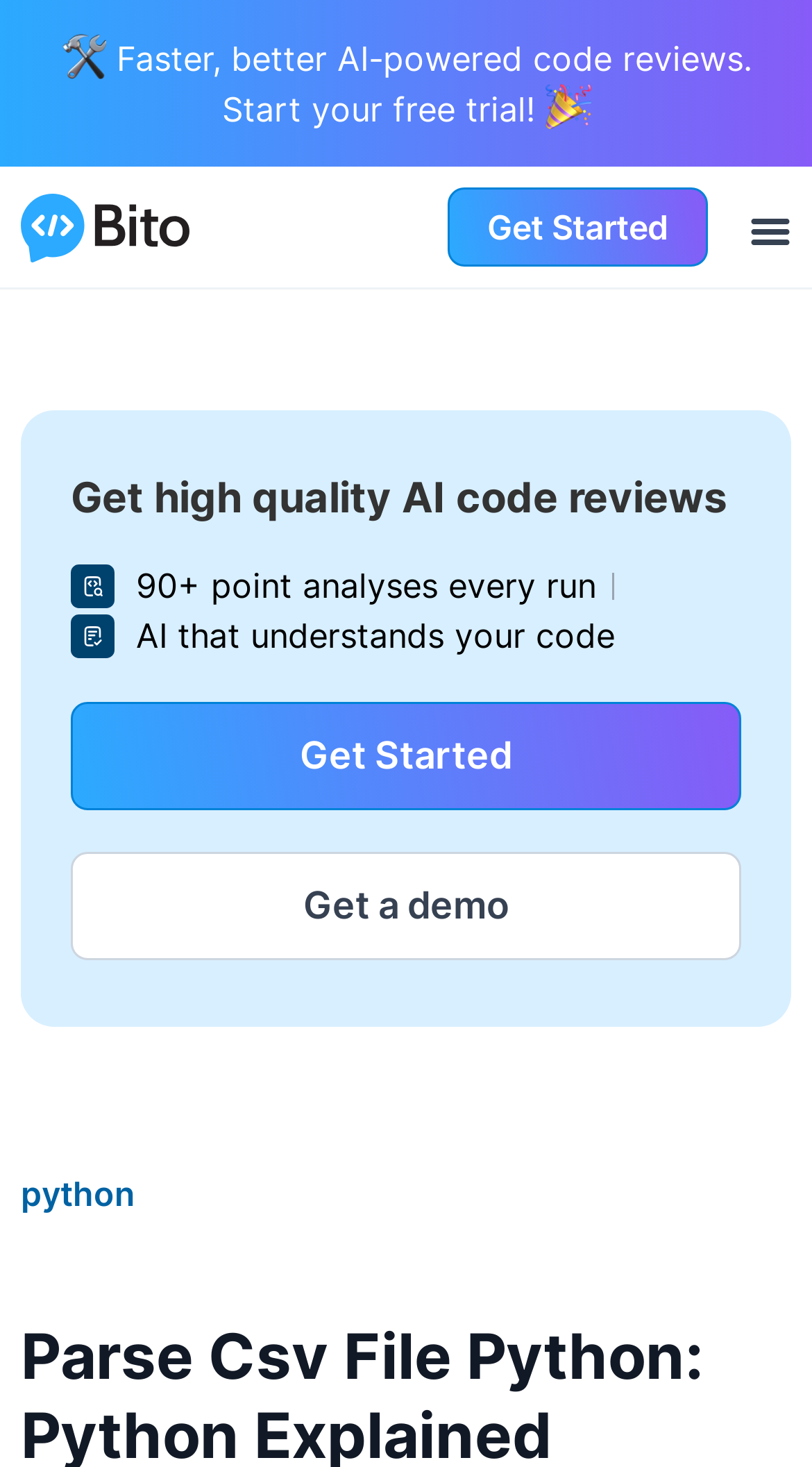Provide the bounding box coordinates for the UI element that is described as: "Get a demo".

[0.087, 0.581, 0.913, 0.655]